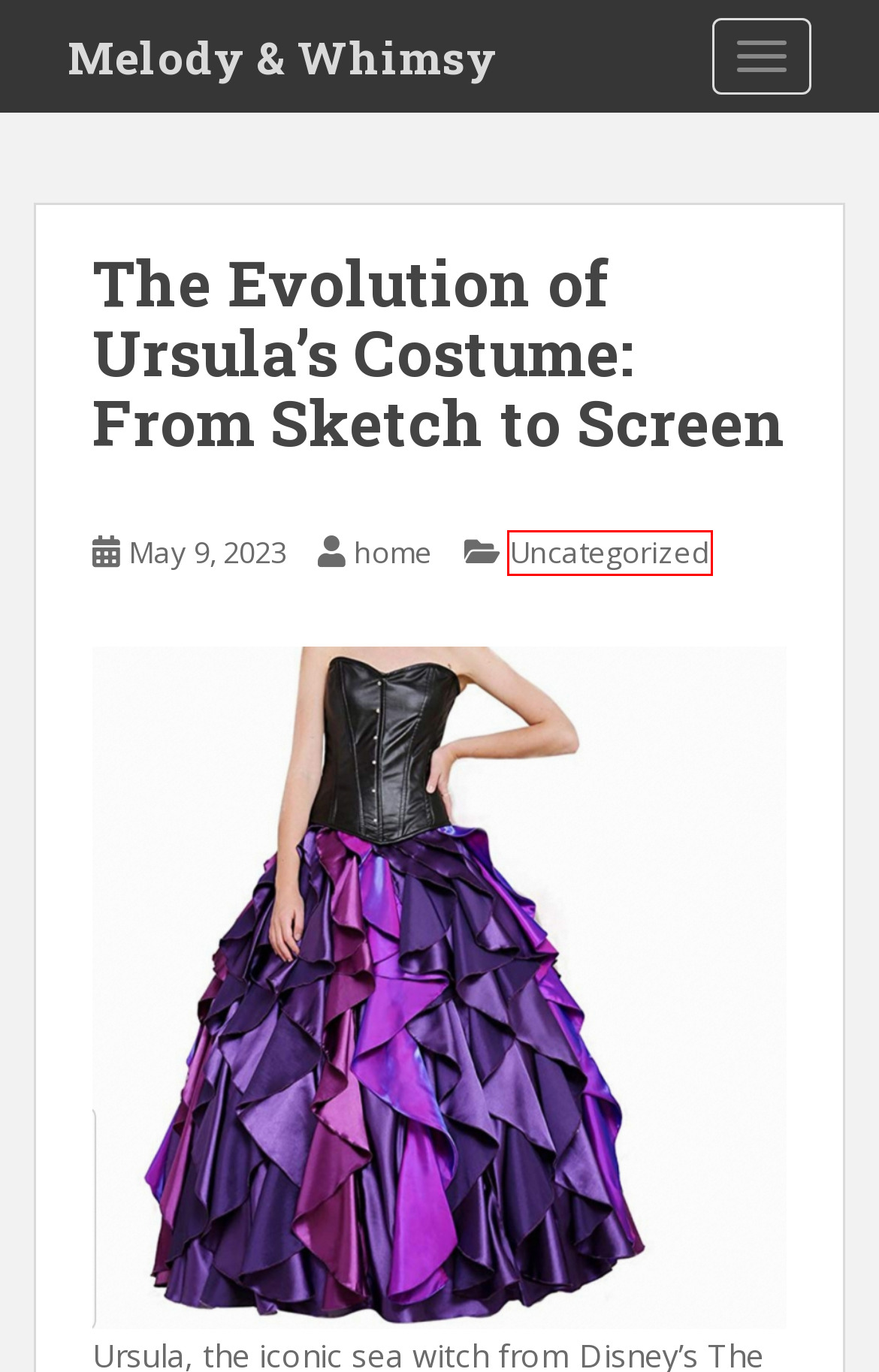Consider the screenshot of a webpage with a red bounding box and select the webpage description that best describes the new page that appears after clicking the element inside the red box. Here are the candidates:
A. November 2023 - Melody & Whimsy
B. May 2024 - Melody & Whimsy
C. June 2023 - Melody & Whimsy
D. Uncategorized Archives - Melody & Whimsy
E. Melody & Whimsy - Harmonize Your Style
F. Comparison between Rickenbacker 4003 and 4005 5-string basses - Melody & Whimsy
G. September 2023 - Melody & Whimsy
H. home, Author at Melody & Whimsy

D